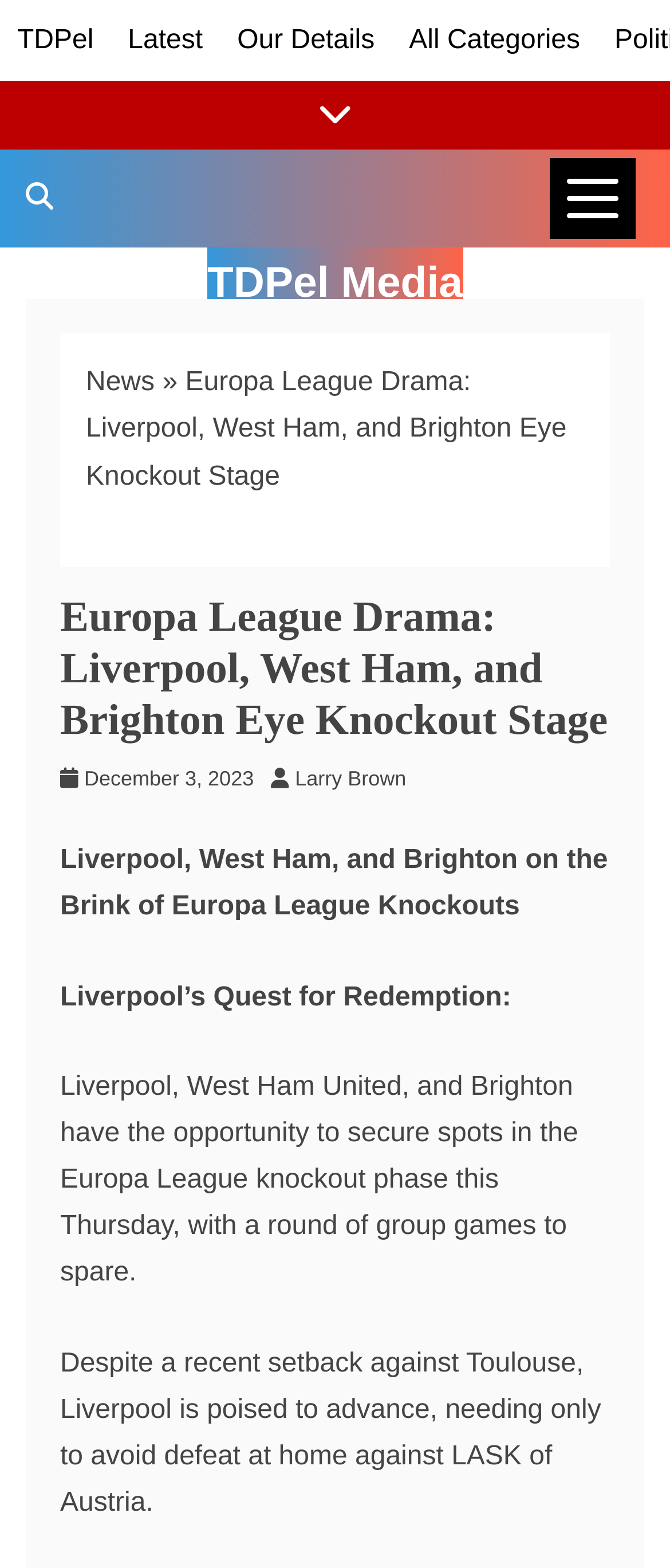What is the date of the article?
Provide a detailed answer to the question, using the image to inform your response.

The date of the article can be found by looking at the link 'December 3, 2023' which is located below the heading 'Europa League Drama: Liverpool, West Ham, and Brighton Eye Knockout Stage'.